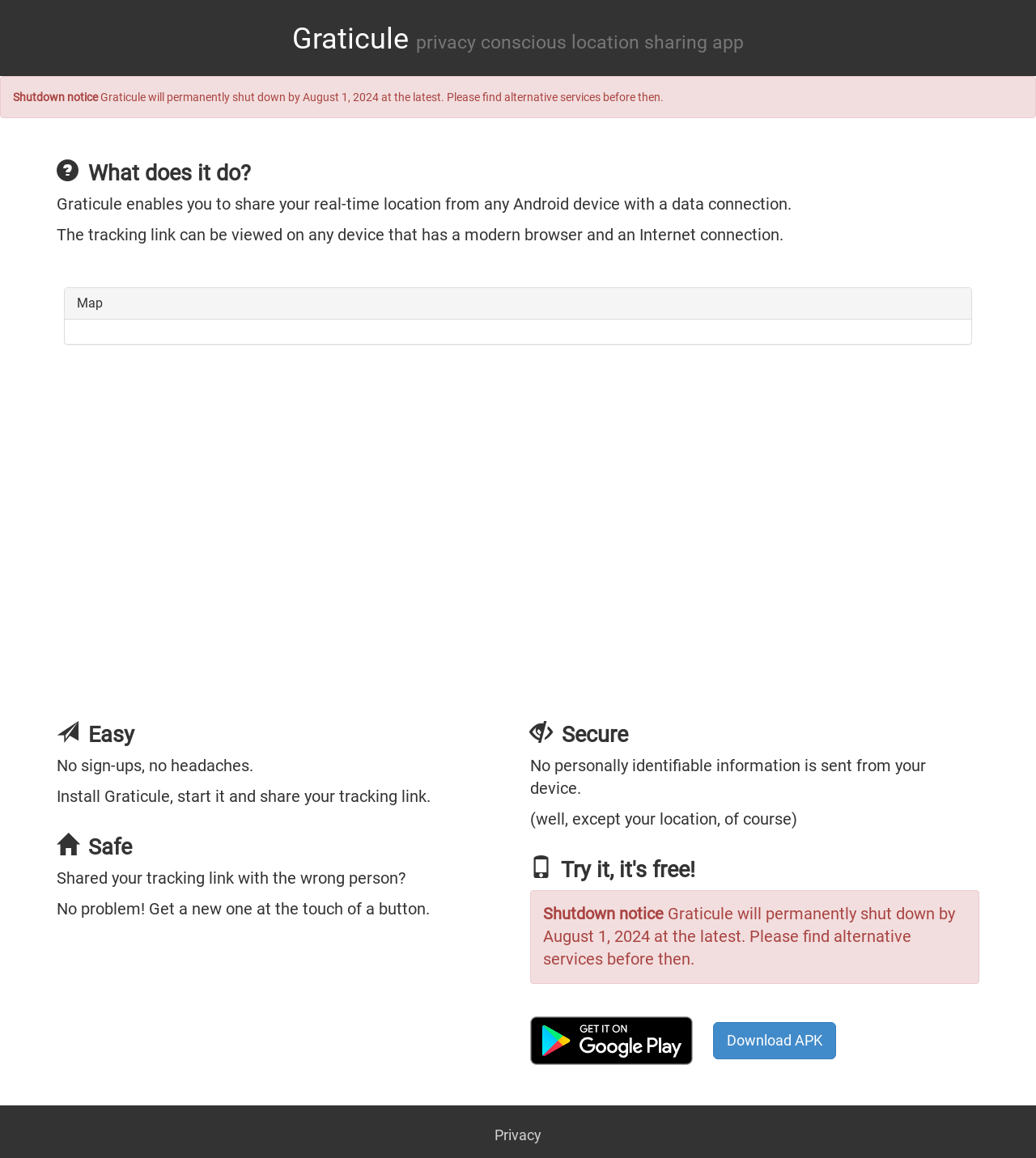Please give a concise answer to this question using a single word or phrase: 
How can users get Graticule?

Get it on Google Play or Download APK